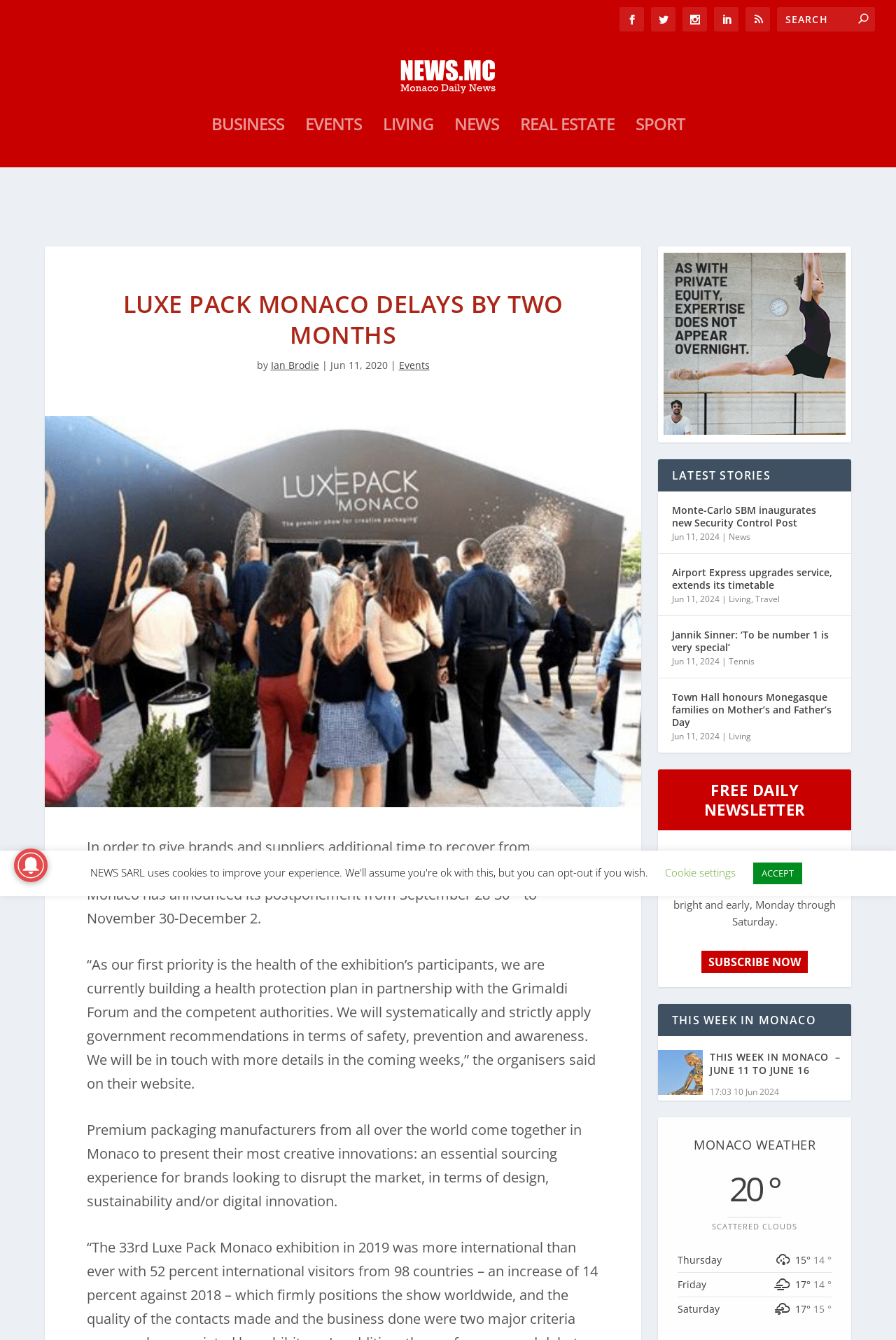Please indicate the bounding box coordinates for the clickable area to complete the following task: "View latest stories". The coordinates should be specified as four float numbers between 0 and 1, i.e., [left, top, right, bottom].

[0.734, 0.302, 0.95, 0.326]